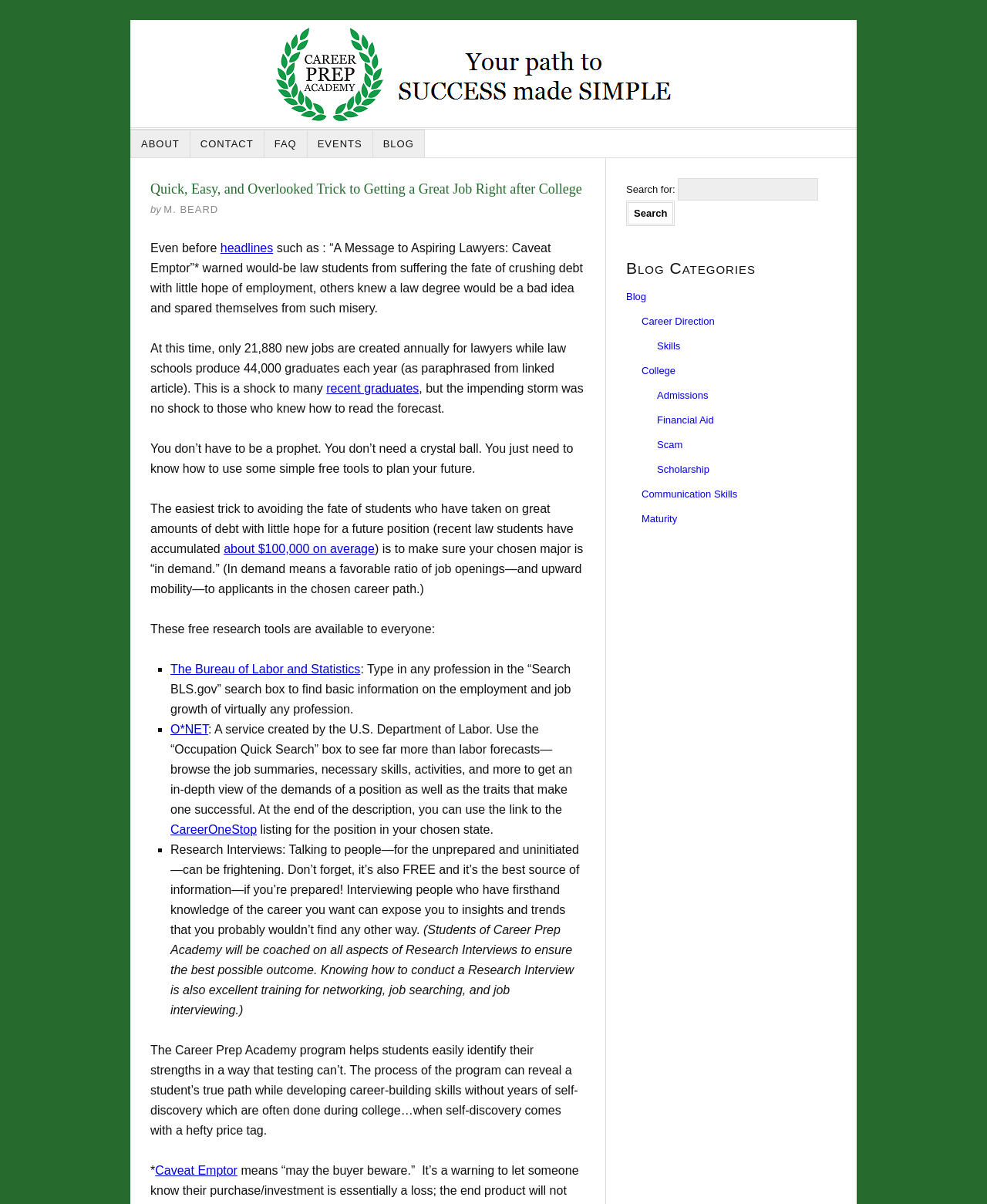Find the bounding box coordinates of the clickable element required to execute the following instruction: "Click the 'ABOUT' link". Provide the coordinates as four float numbers between 0 and 1, i.e., [left, top, right, bottom].

[0.133, 0.108, 0.193, 0.131]